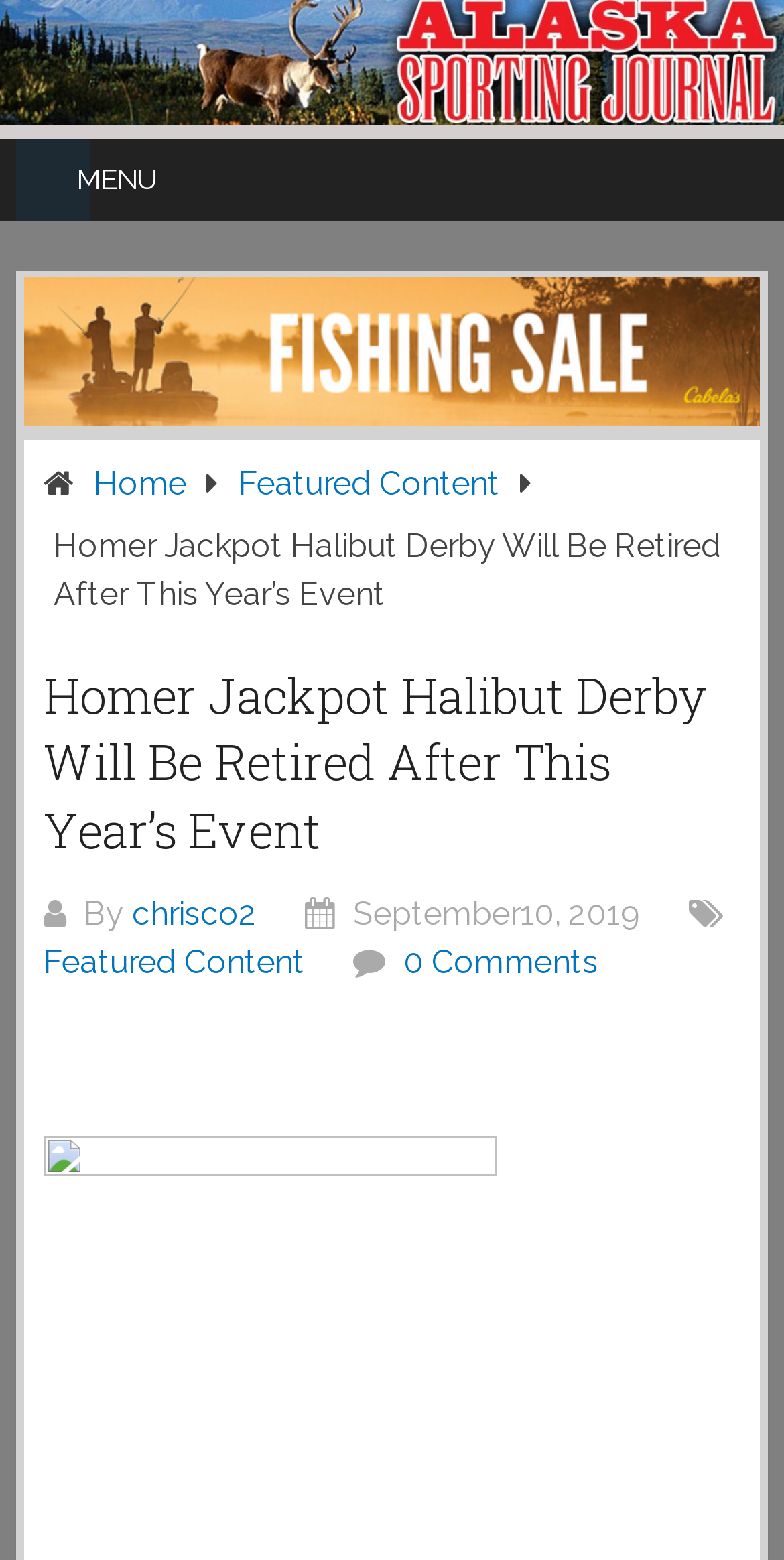Give a complete and precise description of the webpage's appearance.

The webpage is about the Homer Halibut Derby, which is retiring after 34 years. At the top of the page, there is a large image that spans the entire width, accompanied by a link on the top left corner. Below the image, there is a menu link labeled "MENU" on the top left side. 

On the top right side, there is a link with an image, which appears to be a logo or an icon. Below this link, there are three more links: "Home", "Featured Content", and another link with no text. 

The main content of the page is a news article or a blog post with the title "Homer Jackpot Halibut Derby Will Be Retired After This Year’s Event". The title is displayed prominently in the middle of the page. Below the title, there is a byline that reads "By chrisco2" and a date "September 10, 2019". 

There are two more links below the byline: "Featured Content" and "0 Comments". The "Featured Content" link appears to be a duplicate of the one above. The "0 Comments" link suggests that the article has no comments.